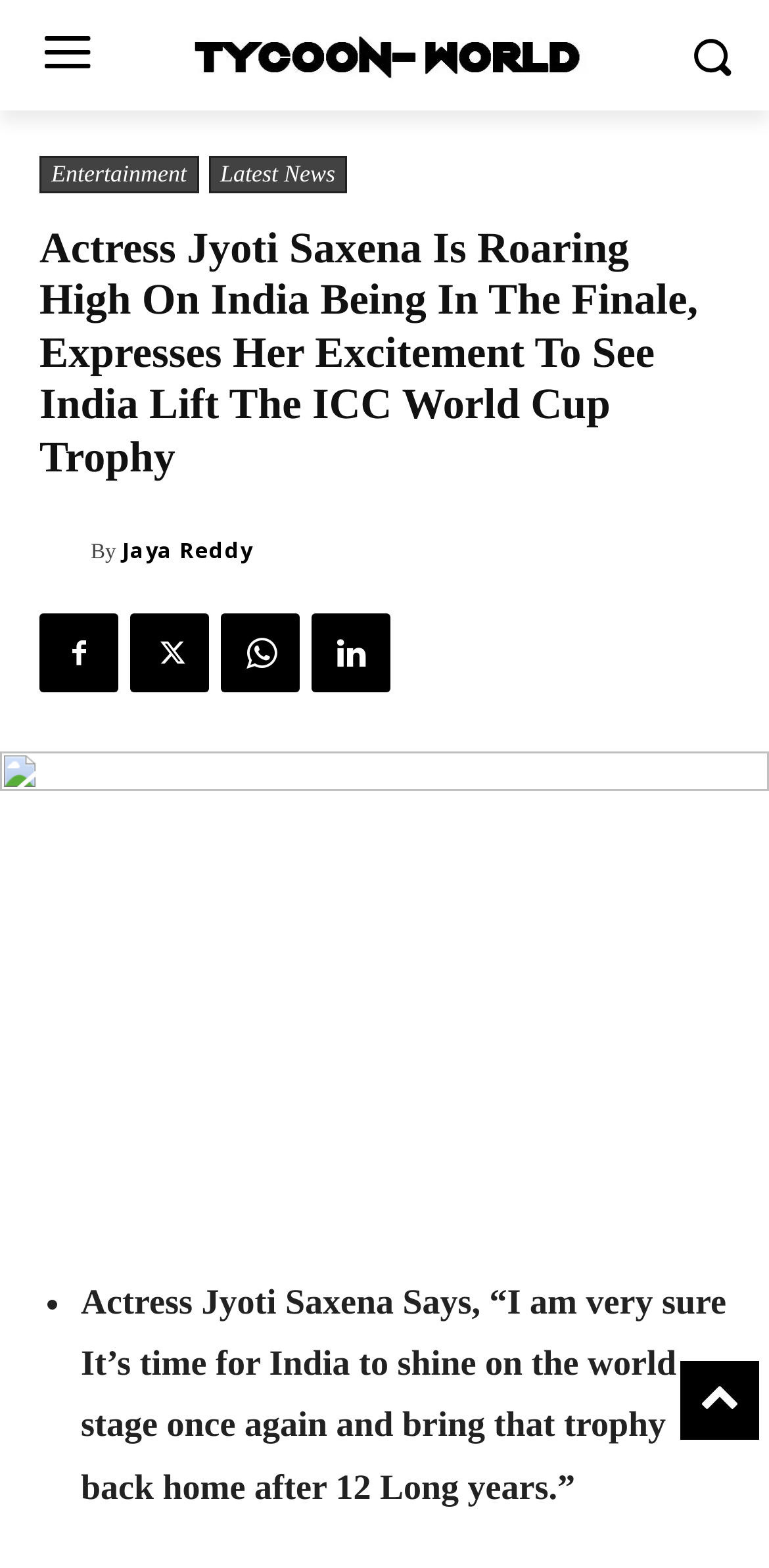What is the sentiment expressed by the actress in the article?
Answer briefly with a single word or phrase based on the image.

Excitement